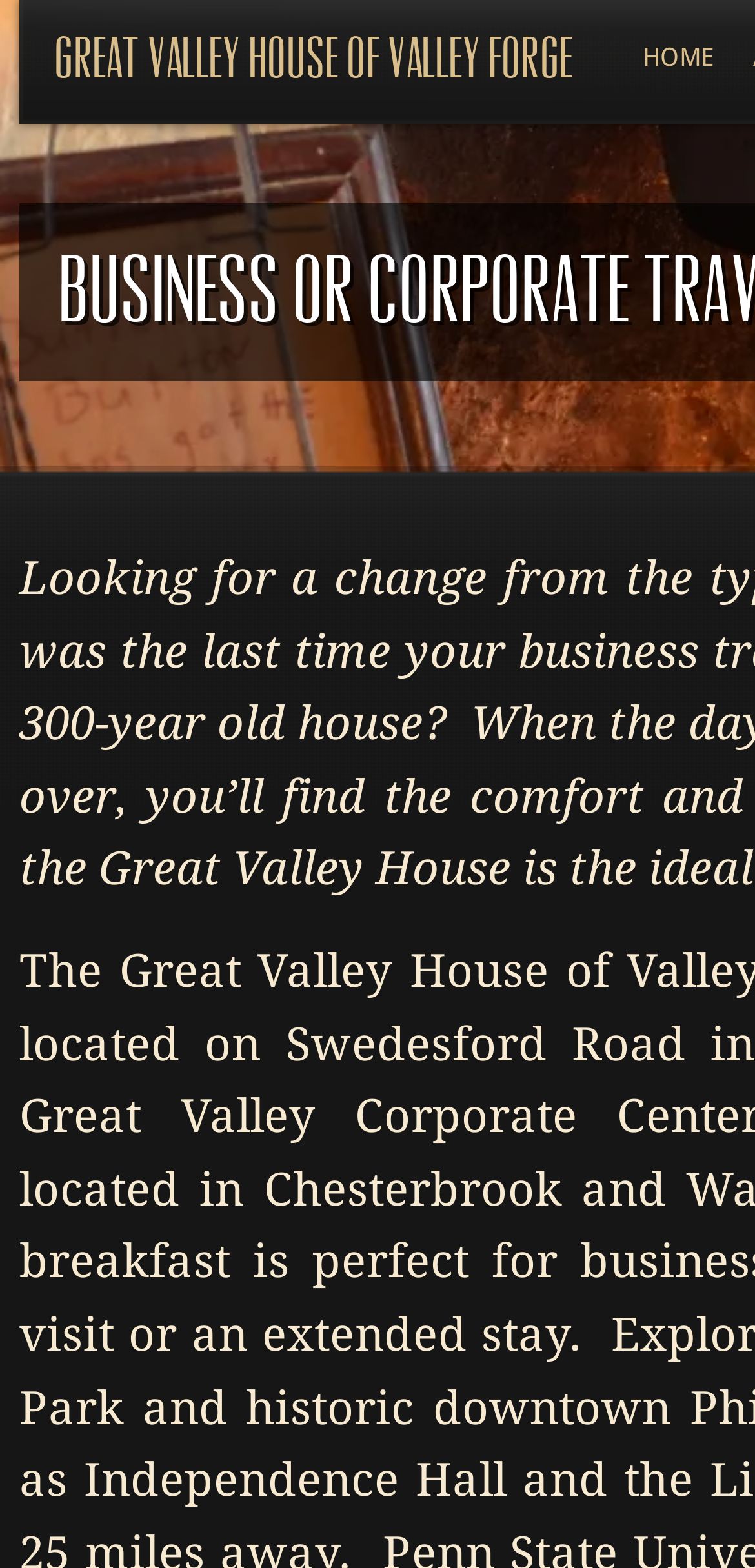Locate the primary heading on the webpage and return its text.

Great Valley House of Valley Forge